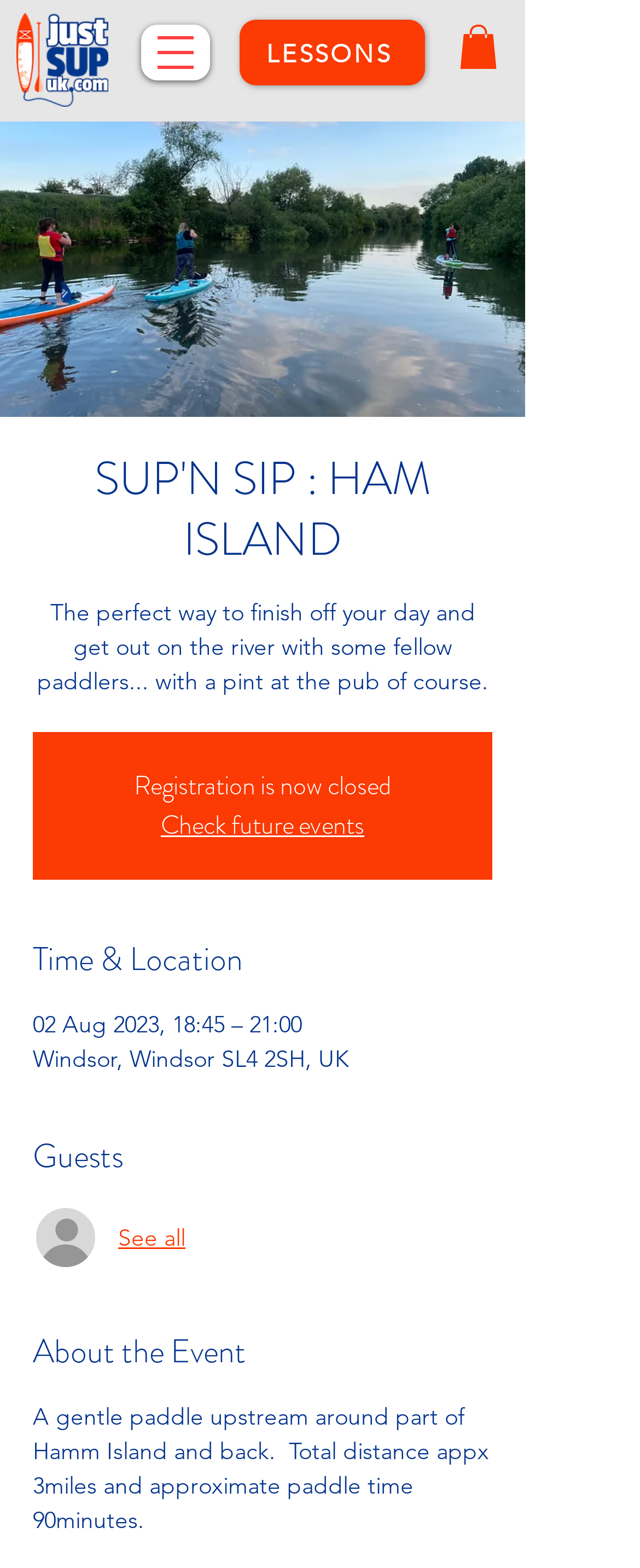Given the description of a UI element: "The Pixel Fairy", identify the bounding box coordinates of the matching element in the webpage screenshot.

None